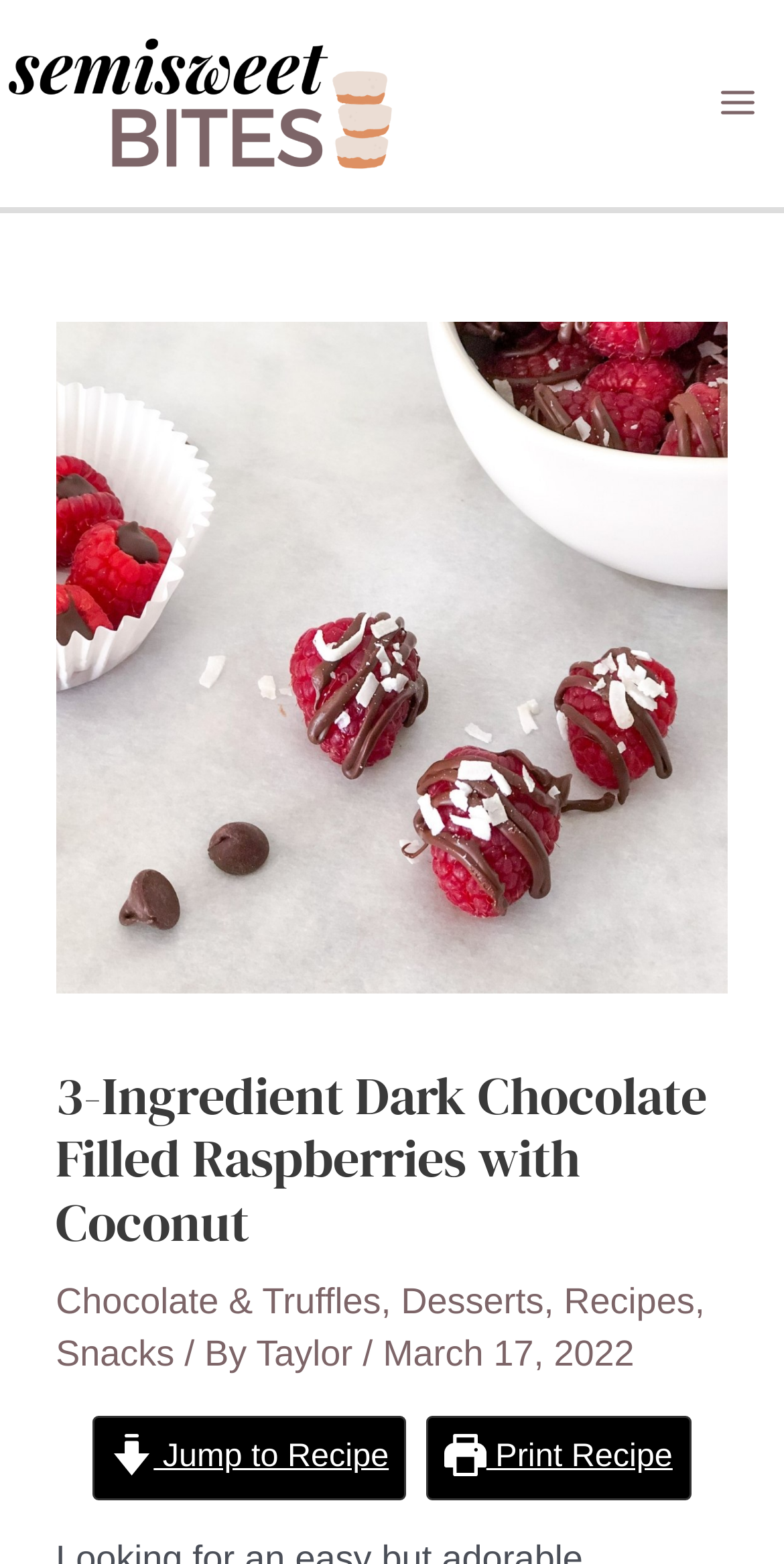Explain in detail what is displayed on the webpage.

This webpage is about a simple and healthy dessert recipe, specifically 3-ingredient dark chocolate filled raspberries with coconut. At the top left corner, there is a logo of "Transparent Semisweet Bites" with a link to the main website. Next to the logo, there is a "Main Menu" button. 

Below the logo, there is a header section that spans almost the entire width of the page. The header contains the title of the recipe, "3-Ingredient Dark Chocolate Filled Raspberries with Coconut", in a large font. Underneath the title, there are several links to related categories, including "Chocolate & Truffles", "Desserts", "Recipes", and "Snacks". The author's name, "Taylor", is also mentioned, along with the date "March 17, 2022".

Further down the page, there are two prominent links: "Jump to Recipe" and "Print Recipe". The "Jump to Recipe" link is located near the top center of the page, while the "Print Recipe" link is located near the top right corner. Both links have accompanying icons.